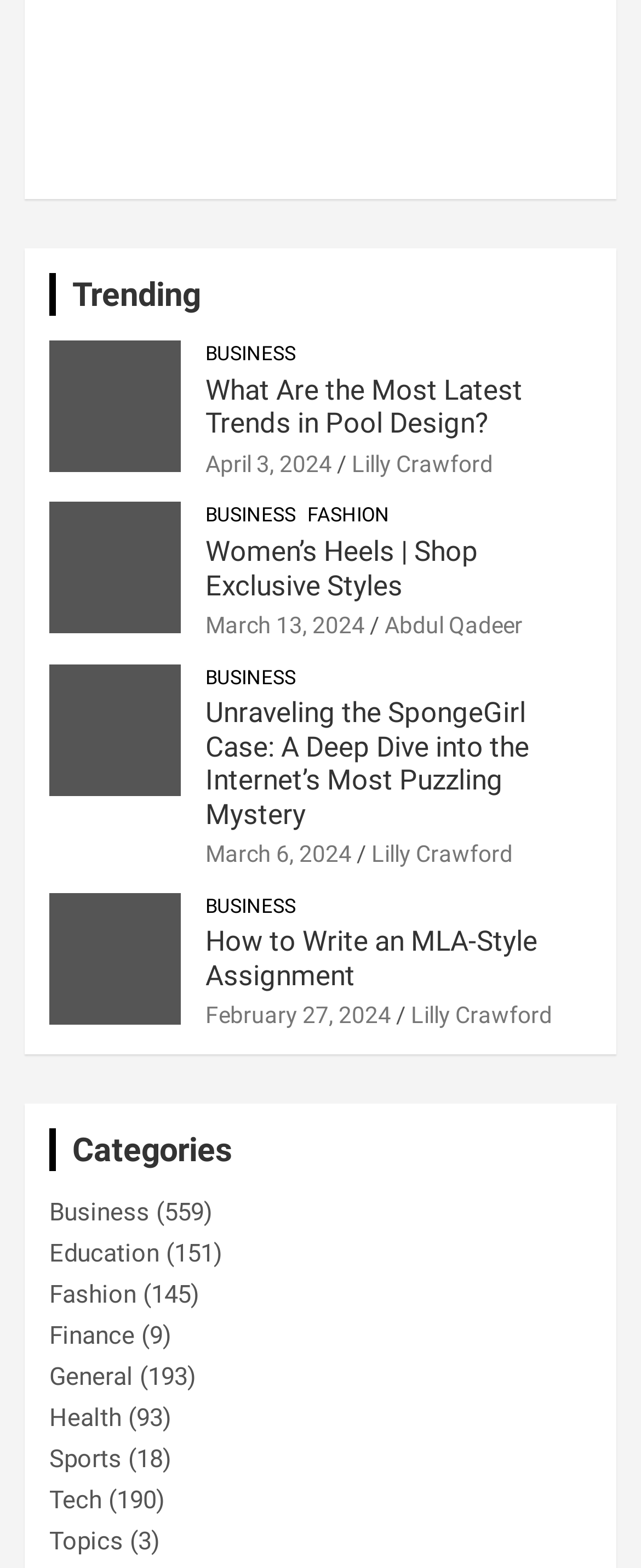Please locate the bounding box coordinates of the region I need to click to follow this instruction: "Browse the 'Business' category".

[0.321, 0.217, 0.462, 0.235]